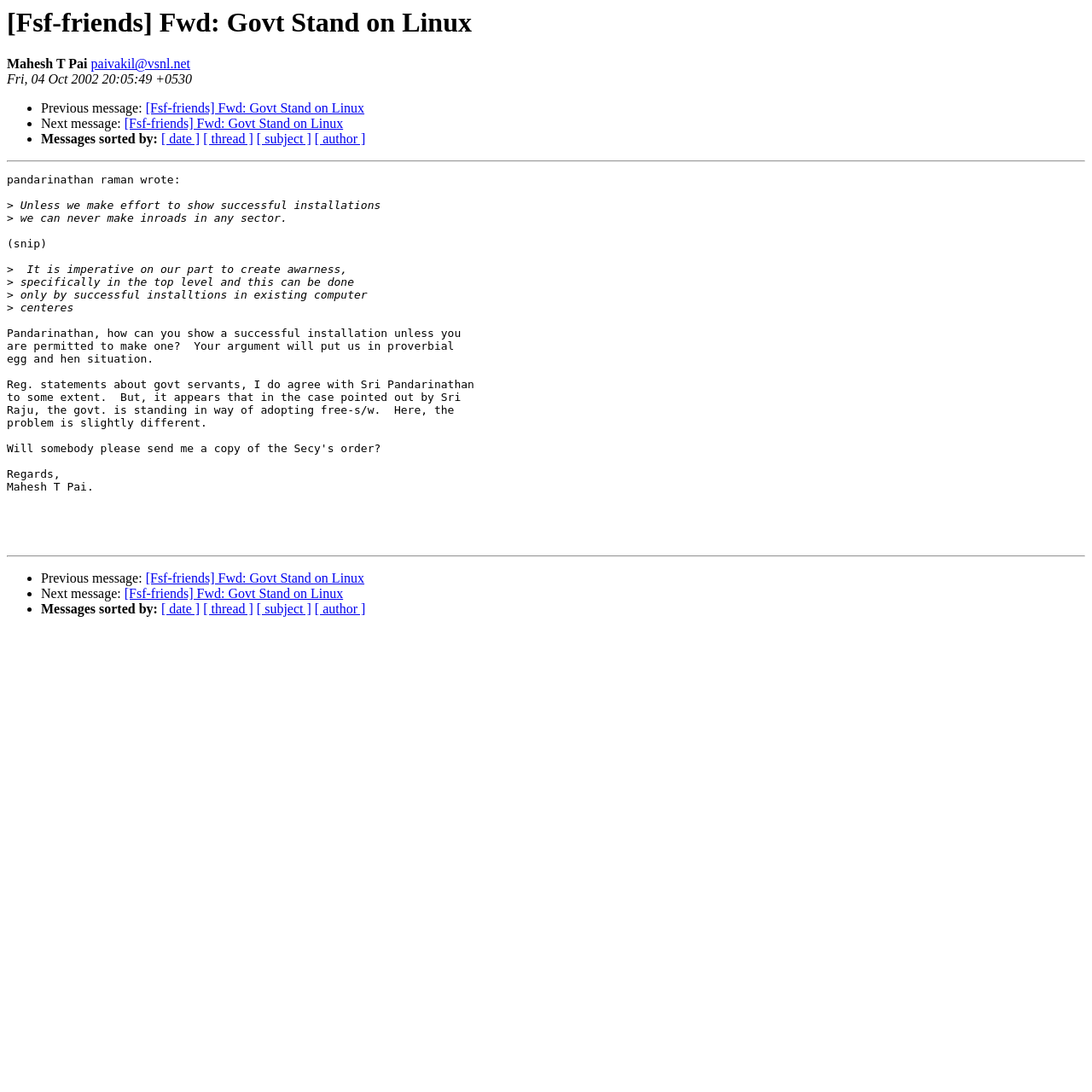Find the bounding box coordinates of the clickable area required to complete the following action: "Click on the link to view previous message".

[0.038, 0.093, 0.133, 0.106]